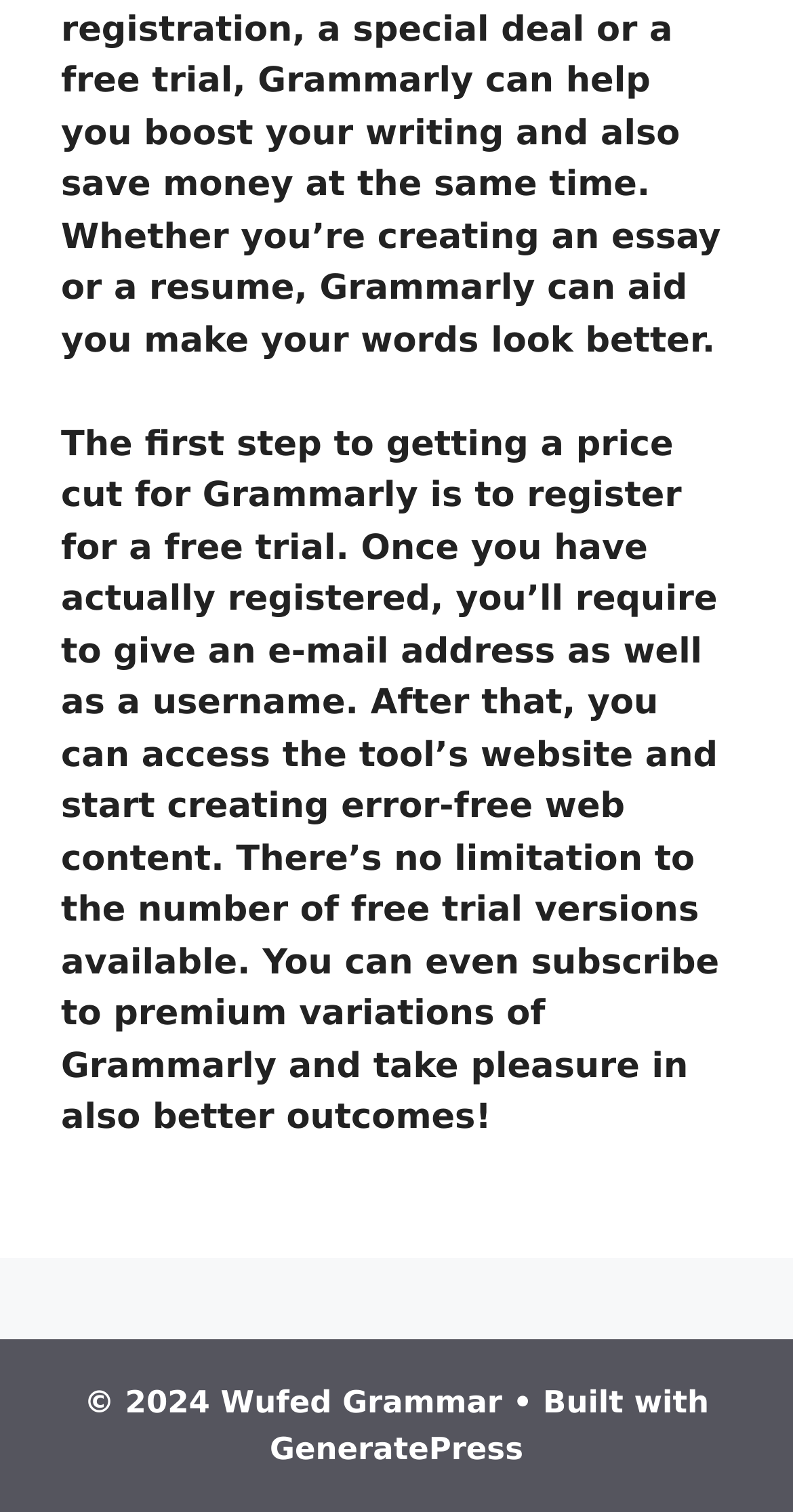Determine the bounding box coordinates (top-left x, top-left y, bottom-right x, bottom-right y) of the UI element described in the following text: GeneratePress

[0.34, 0.946, 0.66, 0.97]